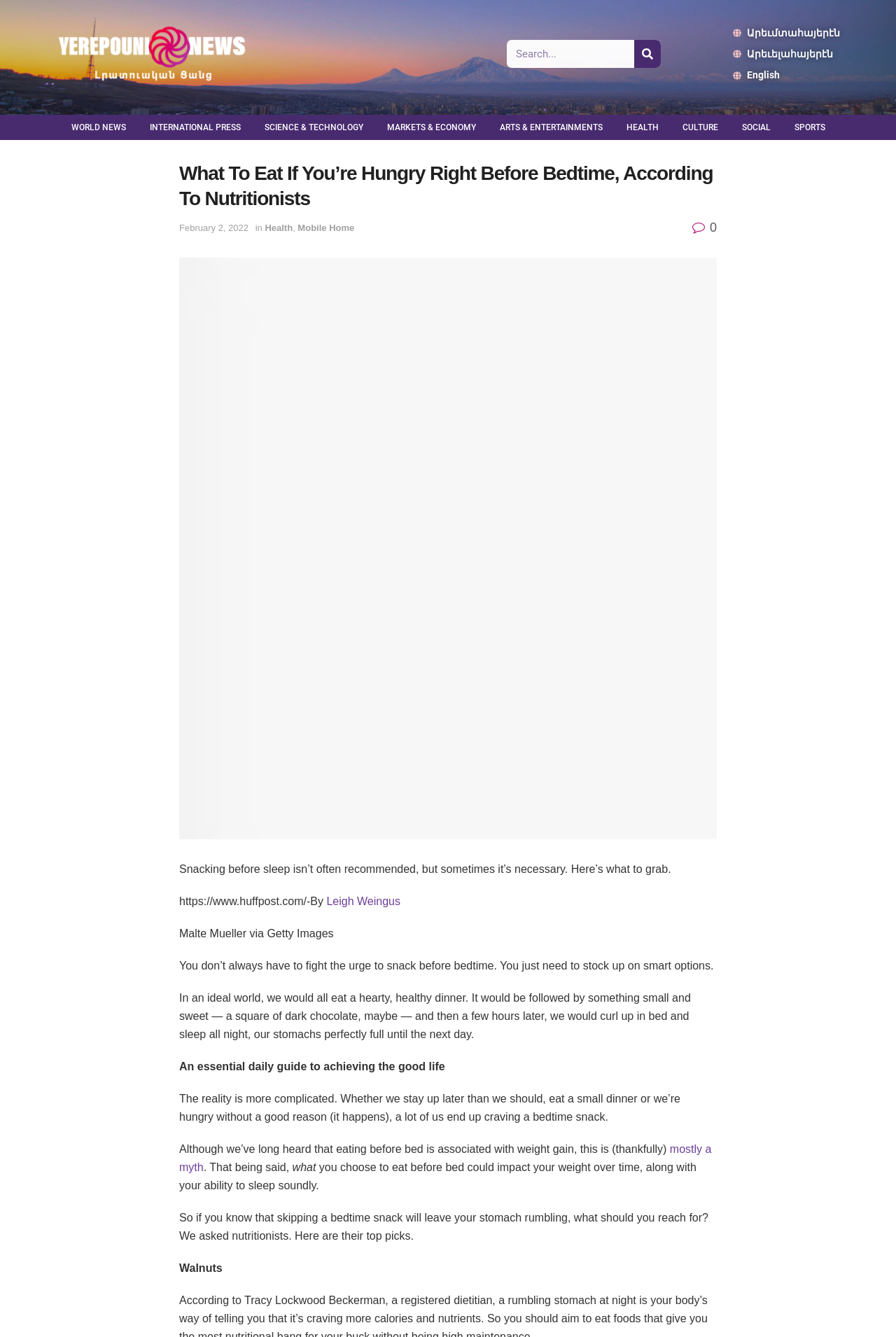What is the purpose of the article?
Use the image to give a comprehensive and detailed response to the question.

The article aims to provide guidance on what to eat before bedtime, citing the opinions of nutritionists, and explaining the impact of bedtime snacking on weight and sleep.